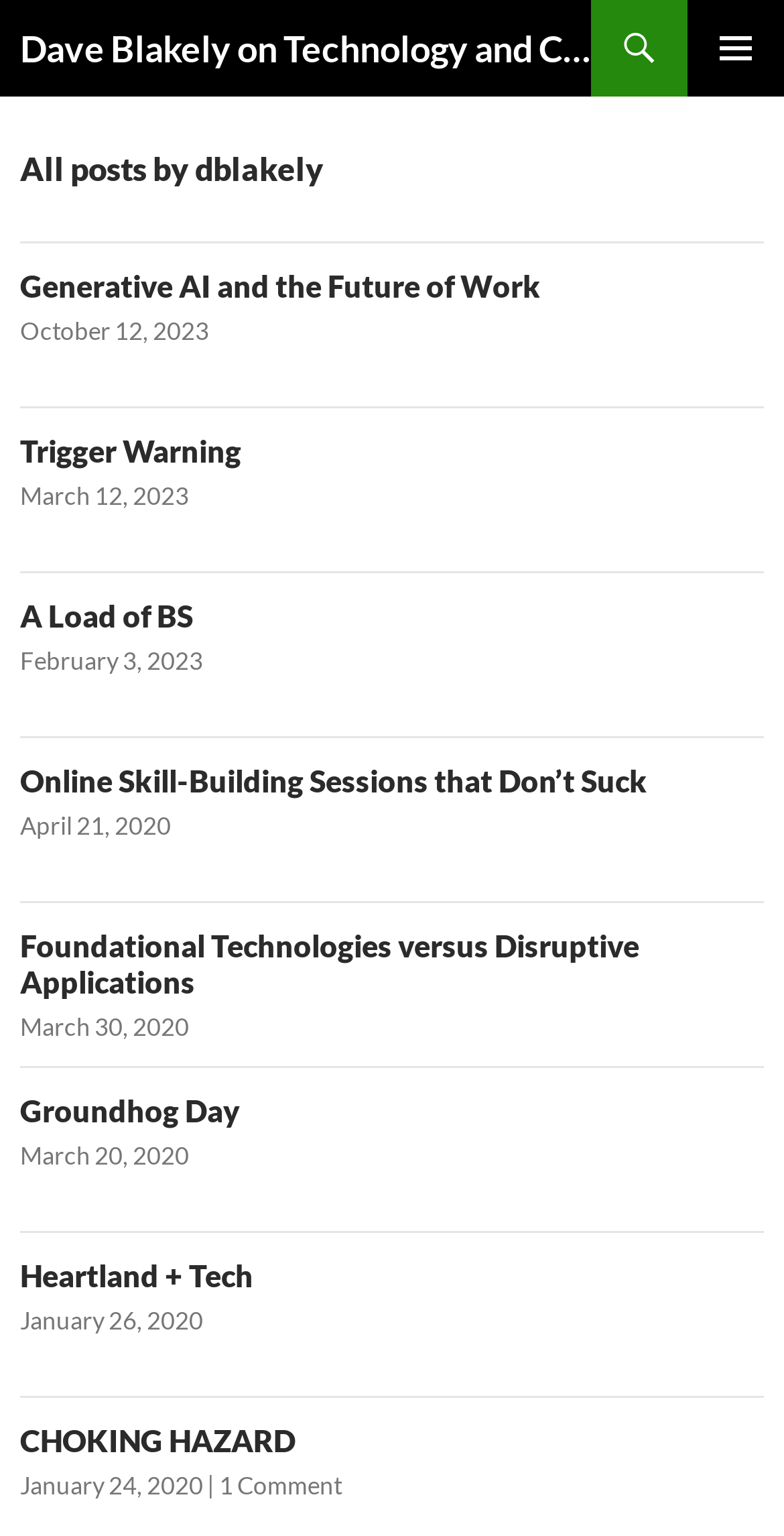Identify the first-level heading on the webpage and generate its text content.

Dave Blakely on Technology and Culture